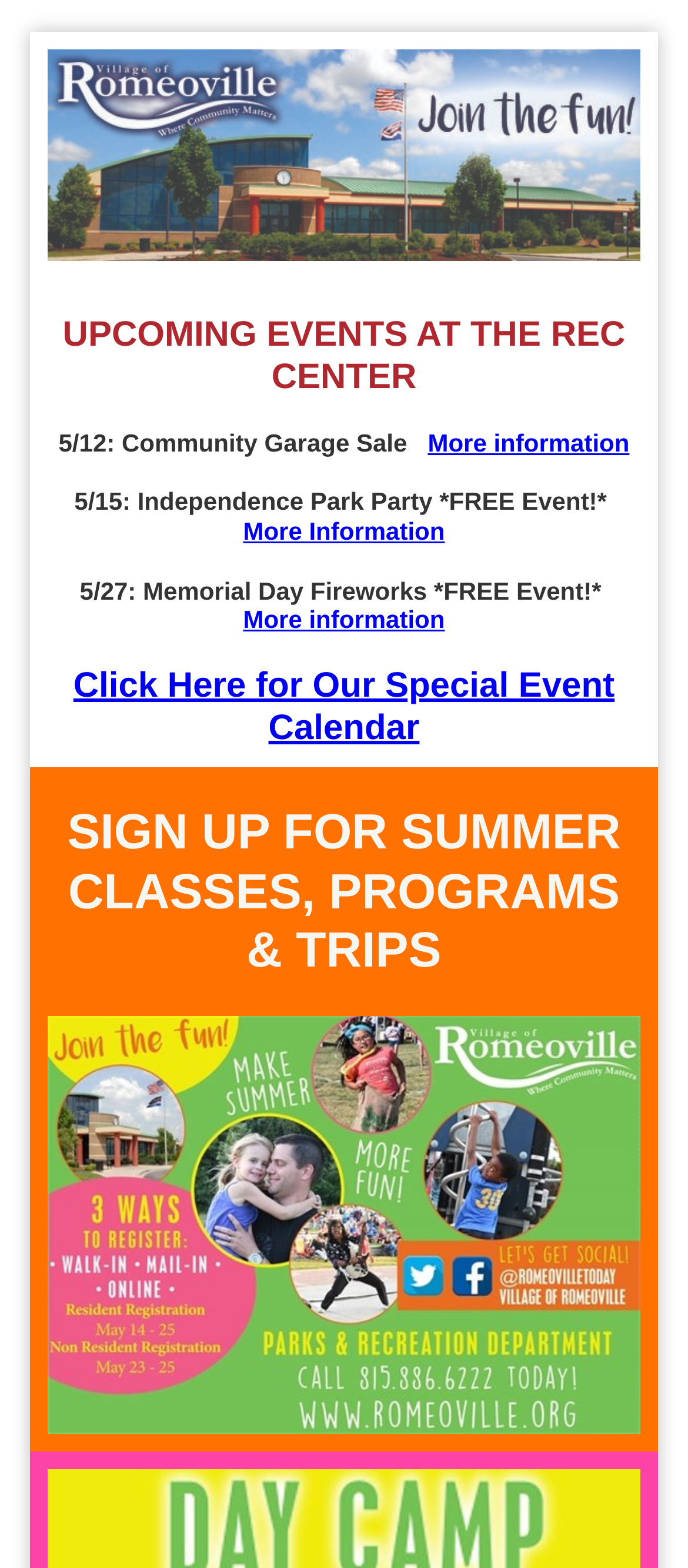Please provide a one-word or phrase answer to the question: 
What is the date of the Community Garage Sale event?

5/12